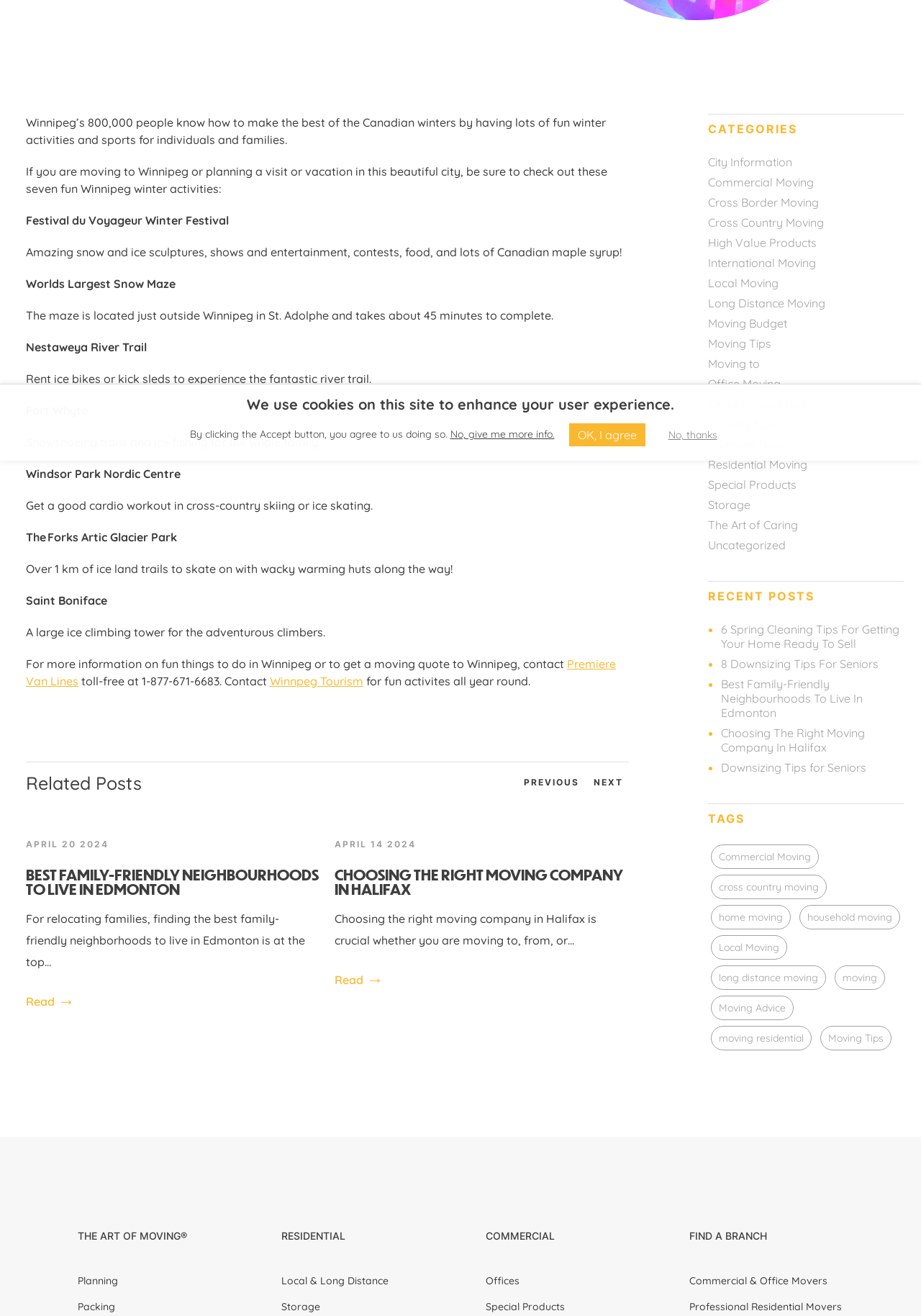From the webpage screenshot, predict the bounding box coordinates (top-left x, top-left y, bottom-right x, bottom-right y) for the UI element described here: Commercial & Office Movers

[0.742, 0.963, 0.905, 0.983]